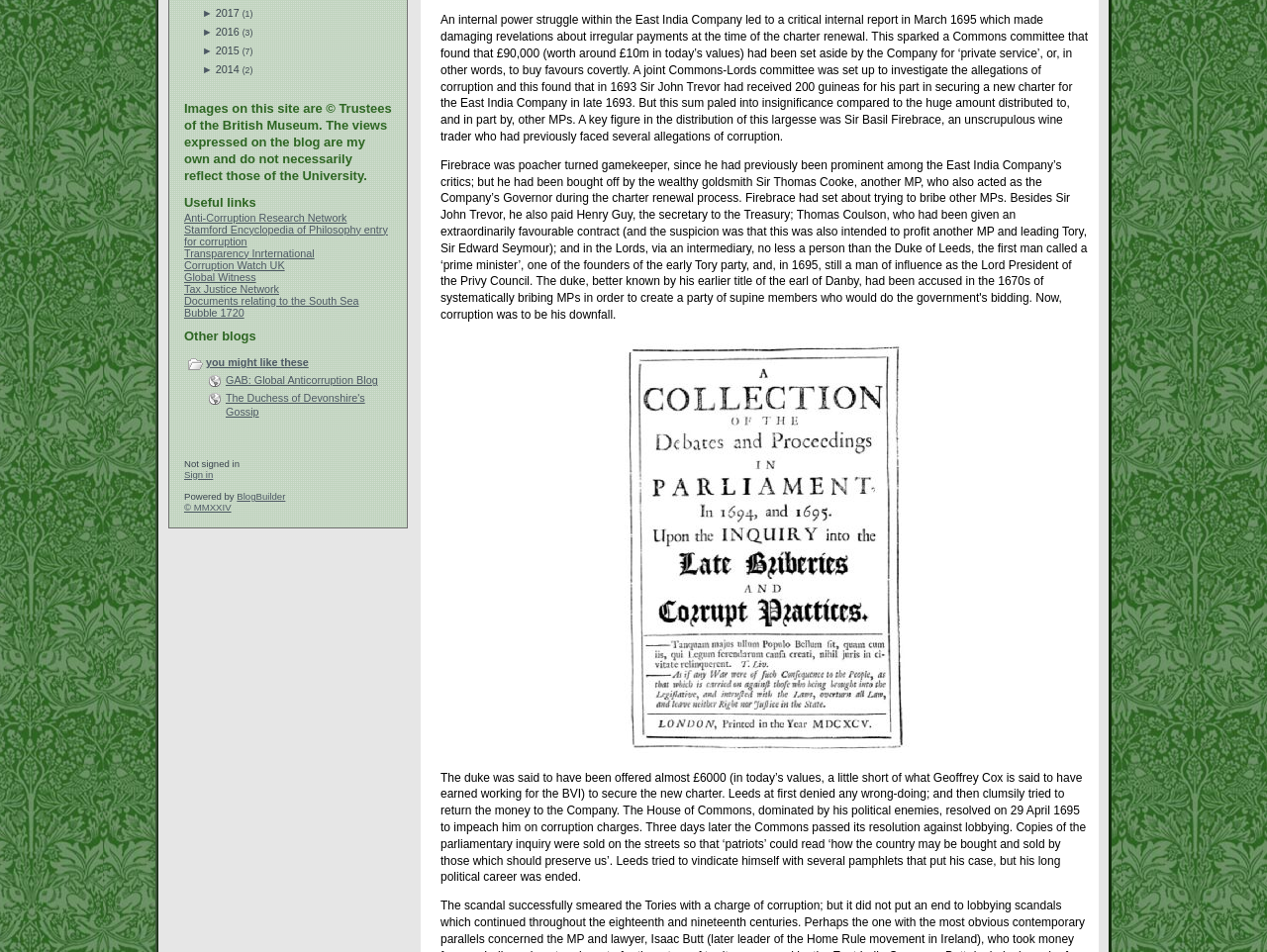Using the webpage screenshot and the element description title="Bioveda Naturals", determine the bounding box coordinates. Specify the coordinates in the format (top-left x, top-left y, bottom-right x, bottom-right y) with values ranging from 0 to 1.

None